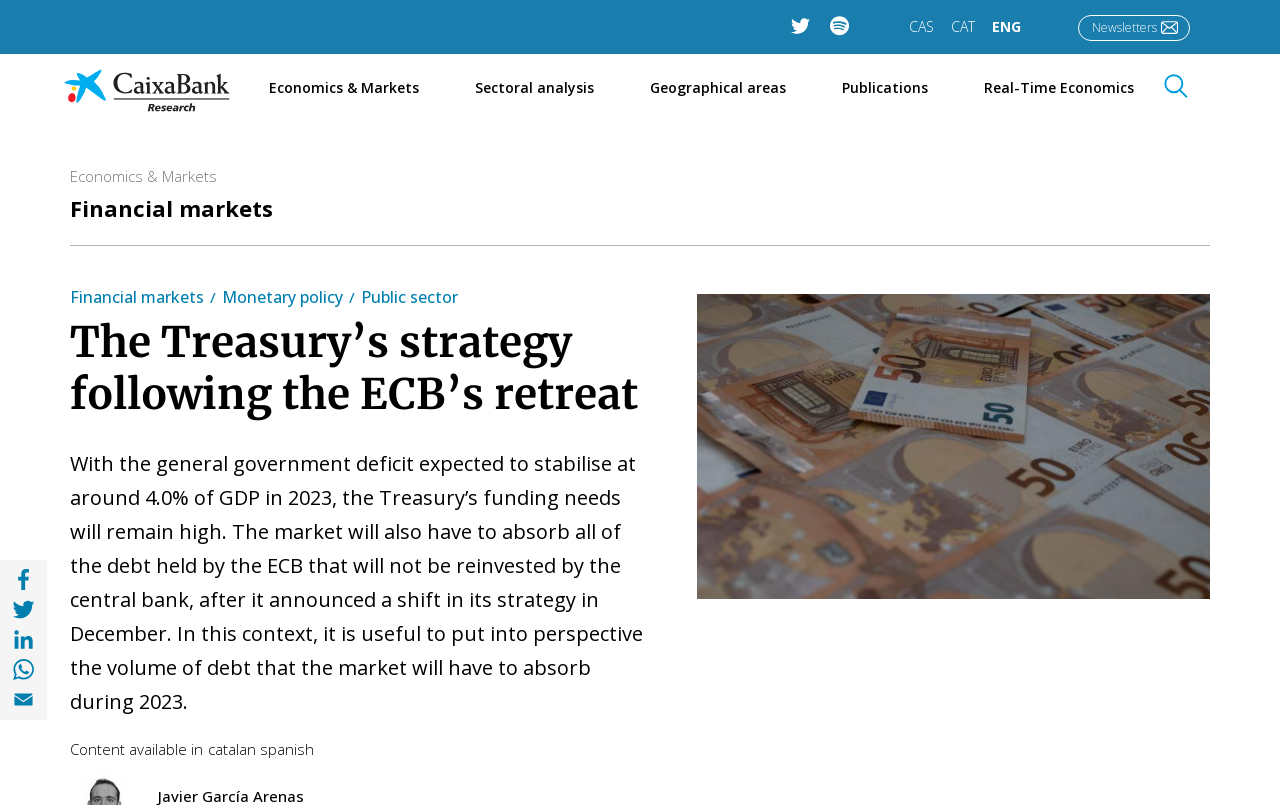What is the expected general government deficit in 2023?
Use the information from the image to give a detailed answer to the question.

According to the webpage, the Treasury’s funding needs will remain high due to the expected general government deficit stabilizing at around 4.0% of GDP in 2023.